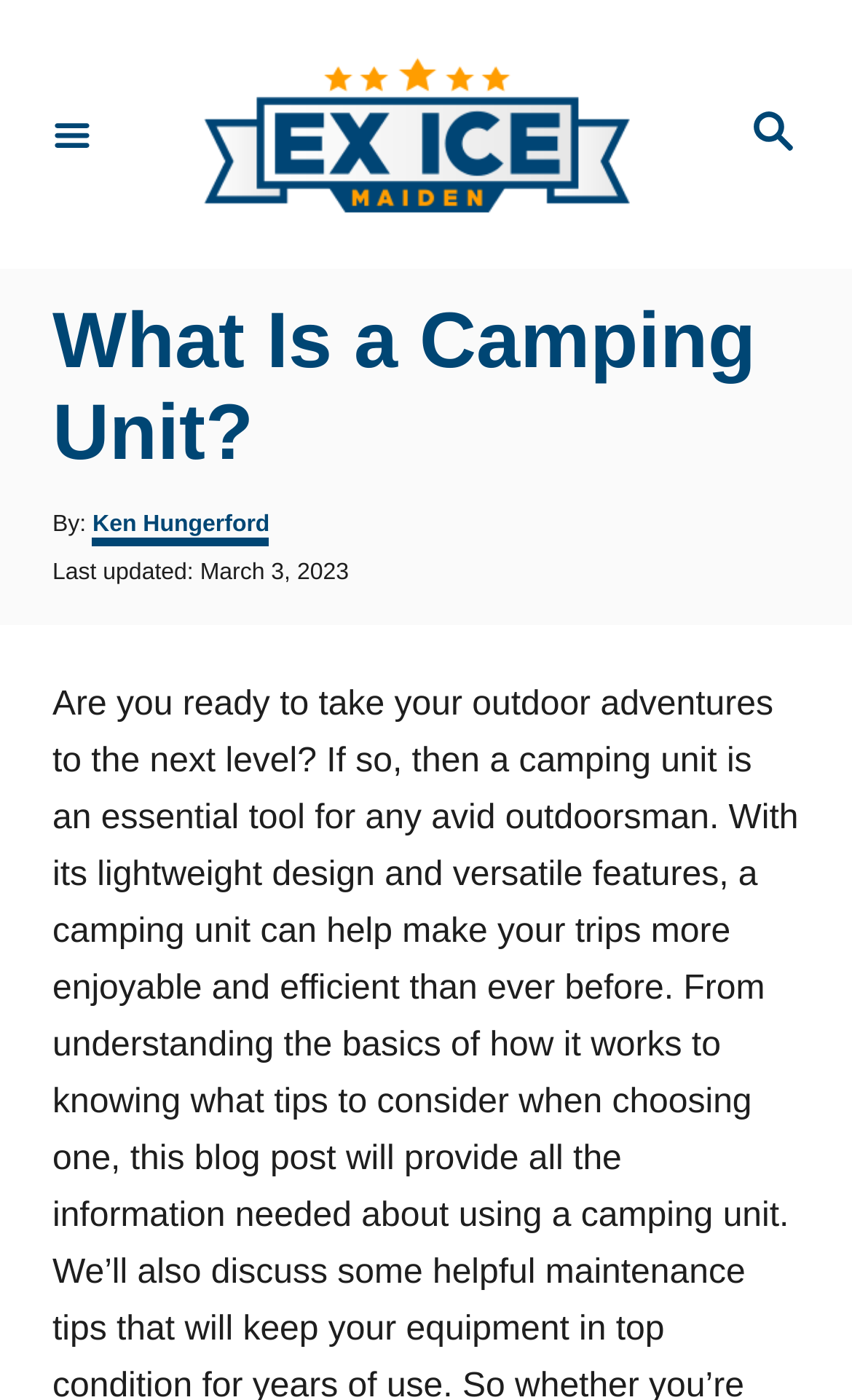Determine the bounding box coordinates of the UI element described by: "Shopping cart (0)".

None